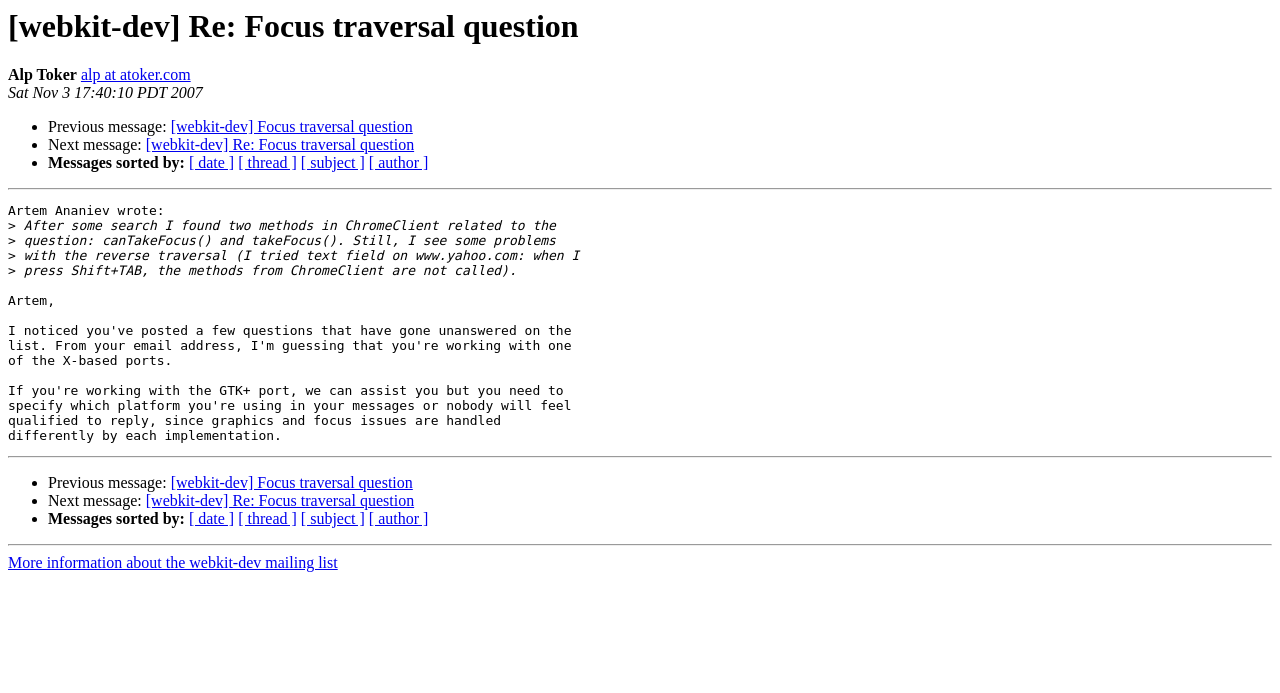Pinpoint the bounding box coordinates of the clickable element to carry out the following instruction: "View more information about the webkit-dev mailing list."

[0.006, 0.8, 0.264, 0.825]